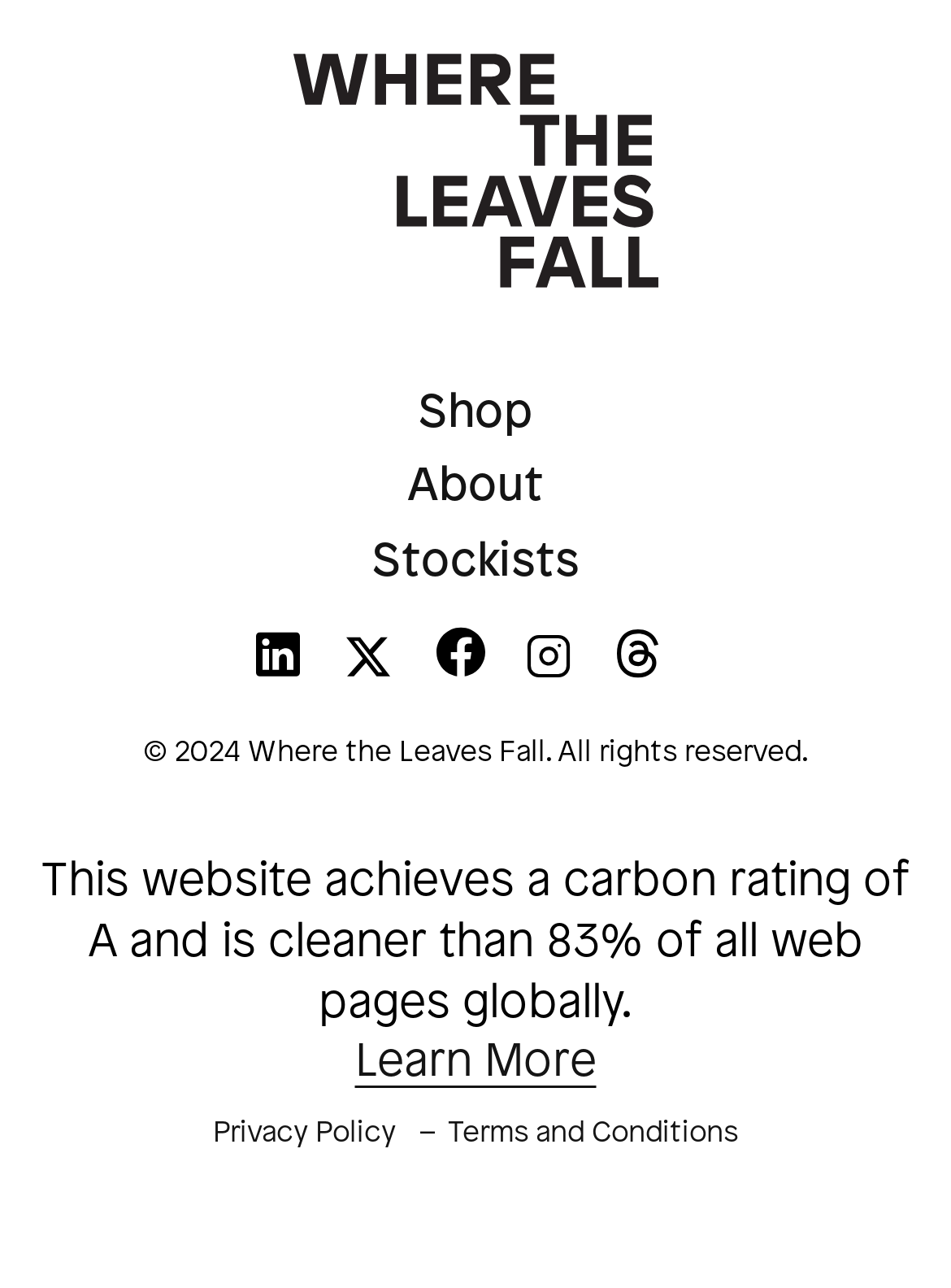What is the carbon rating of this website?
Make sure to answer the question with a detailed and comprehensive explanation.

I found the carbon rating of the website by reading the text that says 'This website achieves a carbon rating of A and is cleaner than 83% of all web pages globally.'